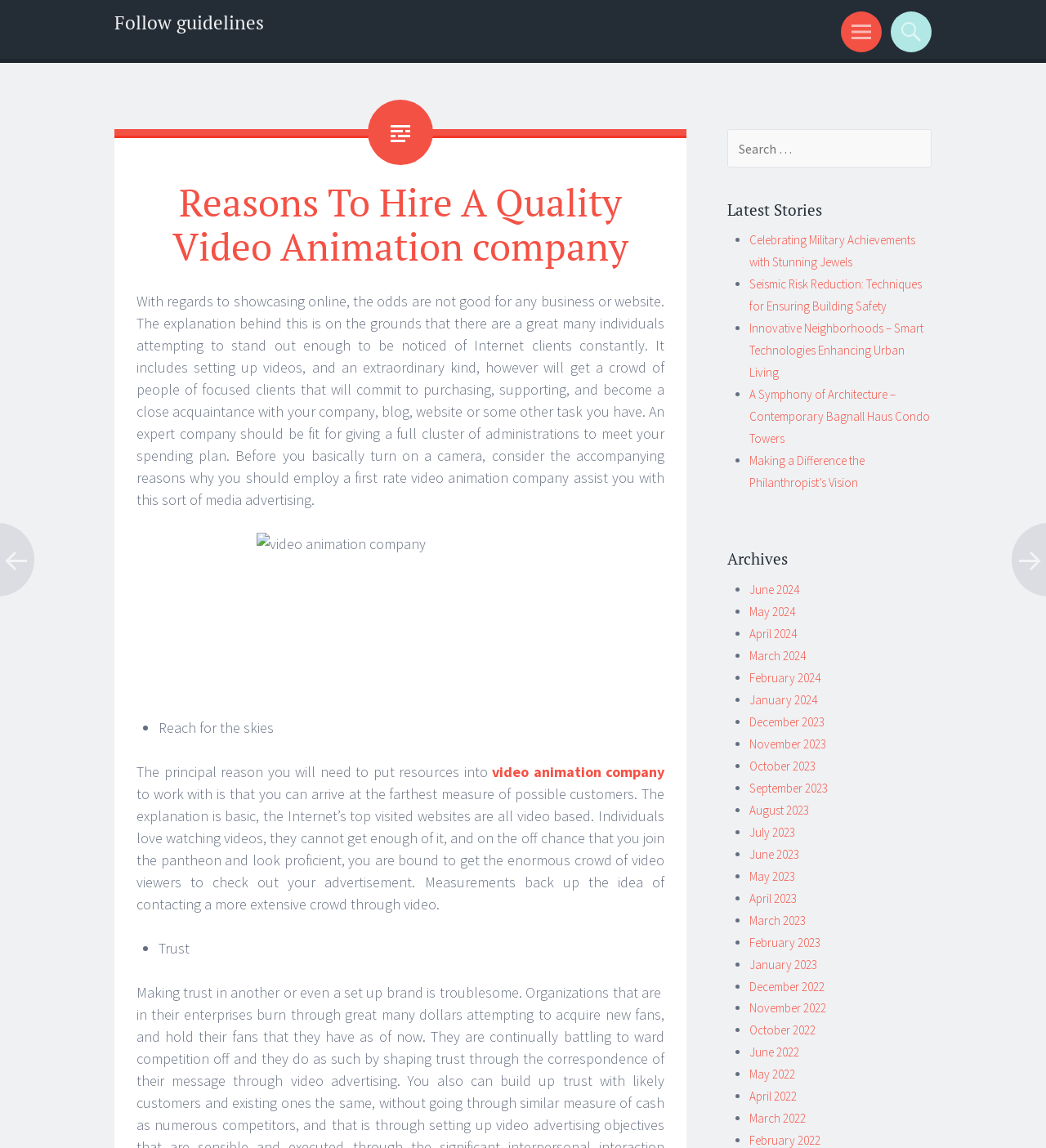Kindly determine the bounding box coordinates for the area that needs to be clicked to execute this instruction: "Follow the guidelines".

[0.109, 0.008, 0.252, 0.03]